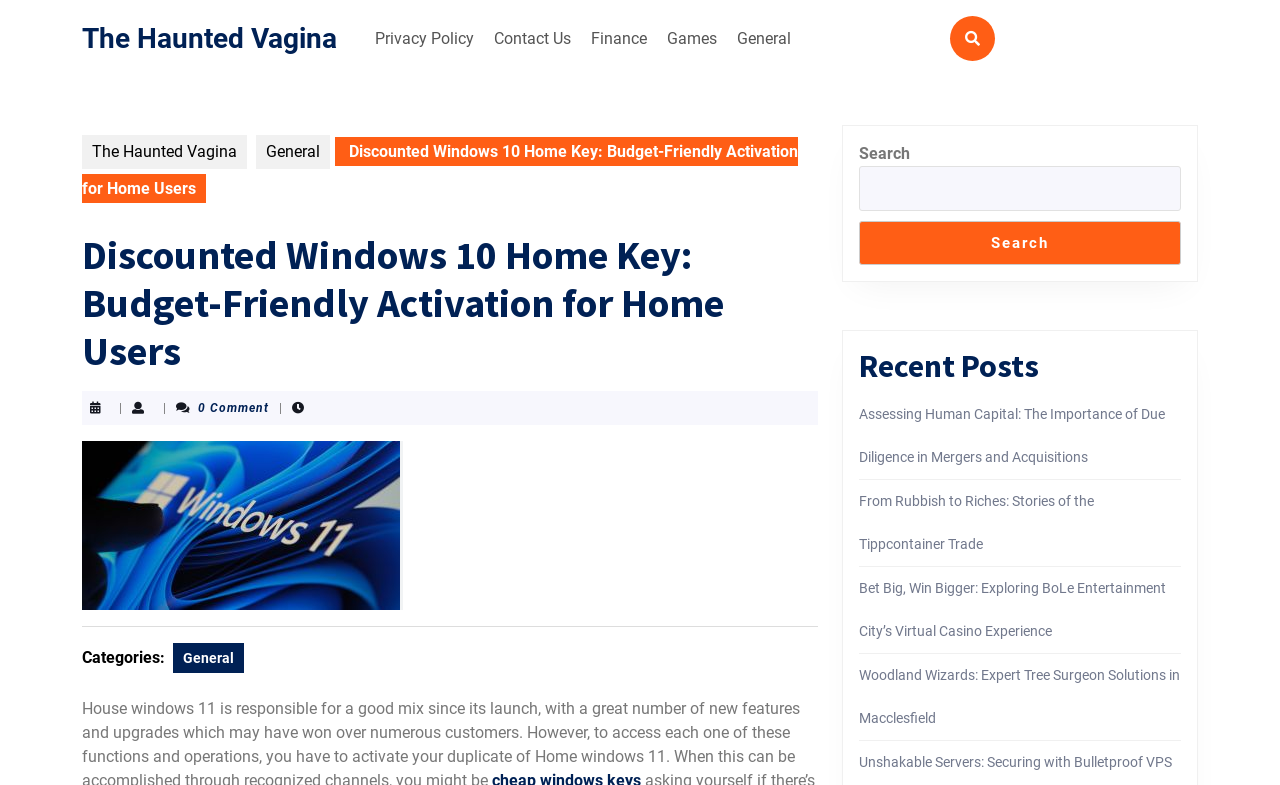Find the bounding box coordinates of the clickable area required to complete the following action: "Click on the 'Contact Us' link".

[0.38, 0.024, 0.452, 0.075]